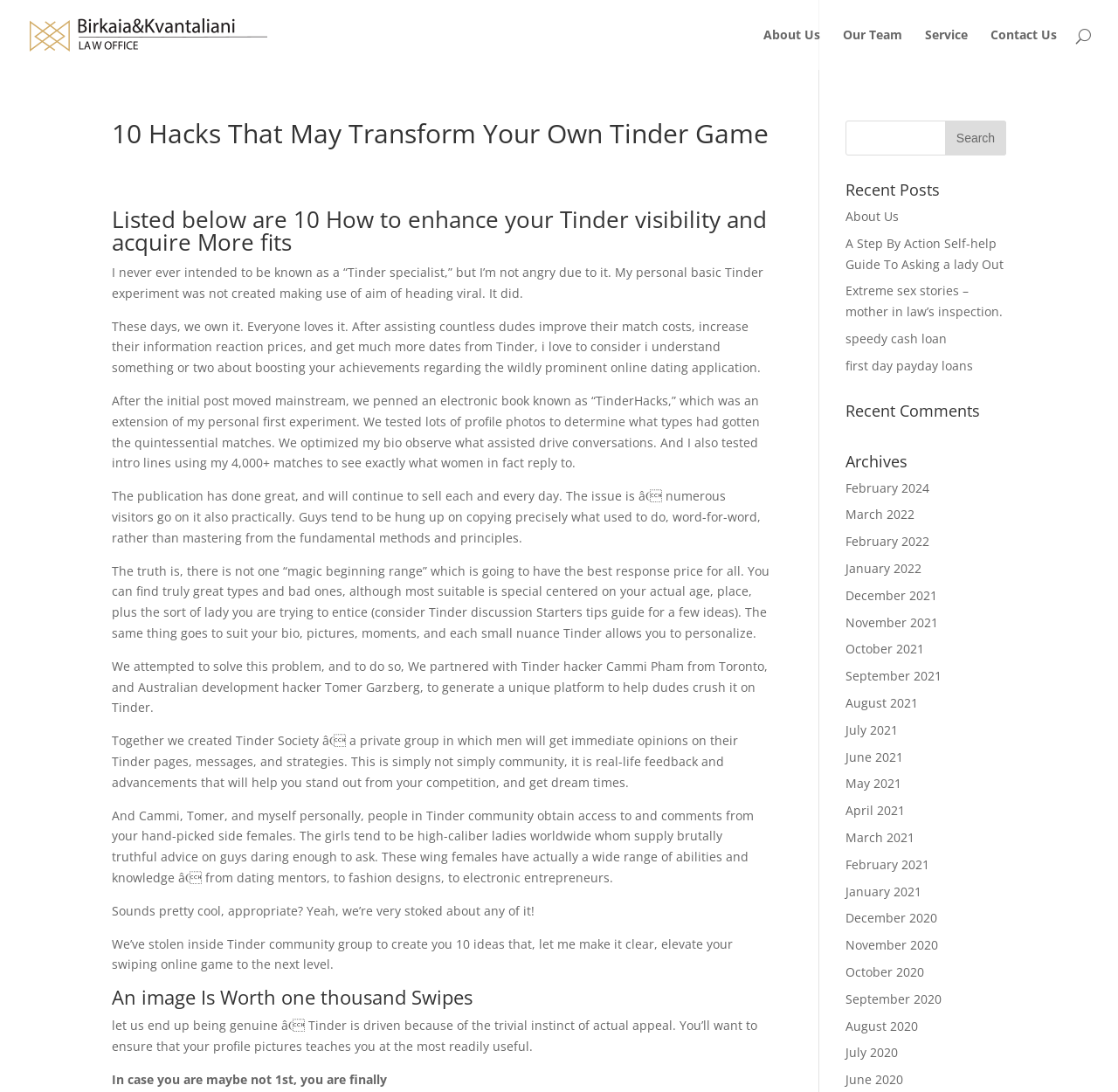Determine the title of the webpage and give its text content.

10 Hacks That May Transform Your Own Tinder Game